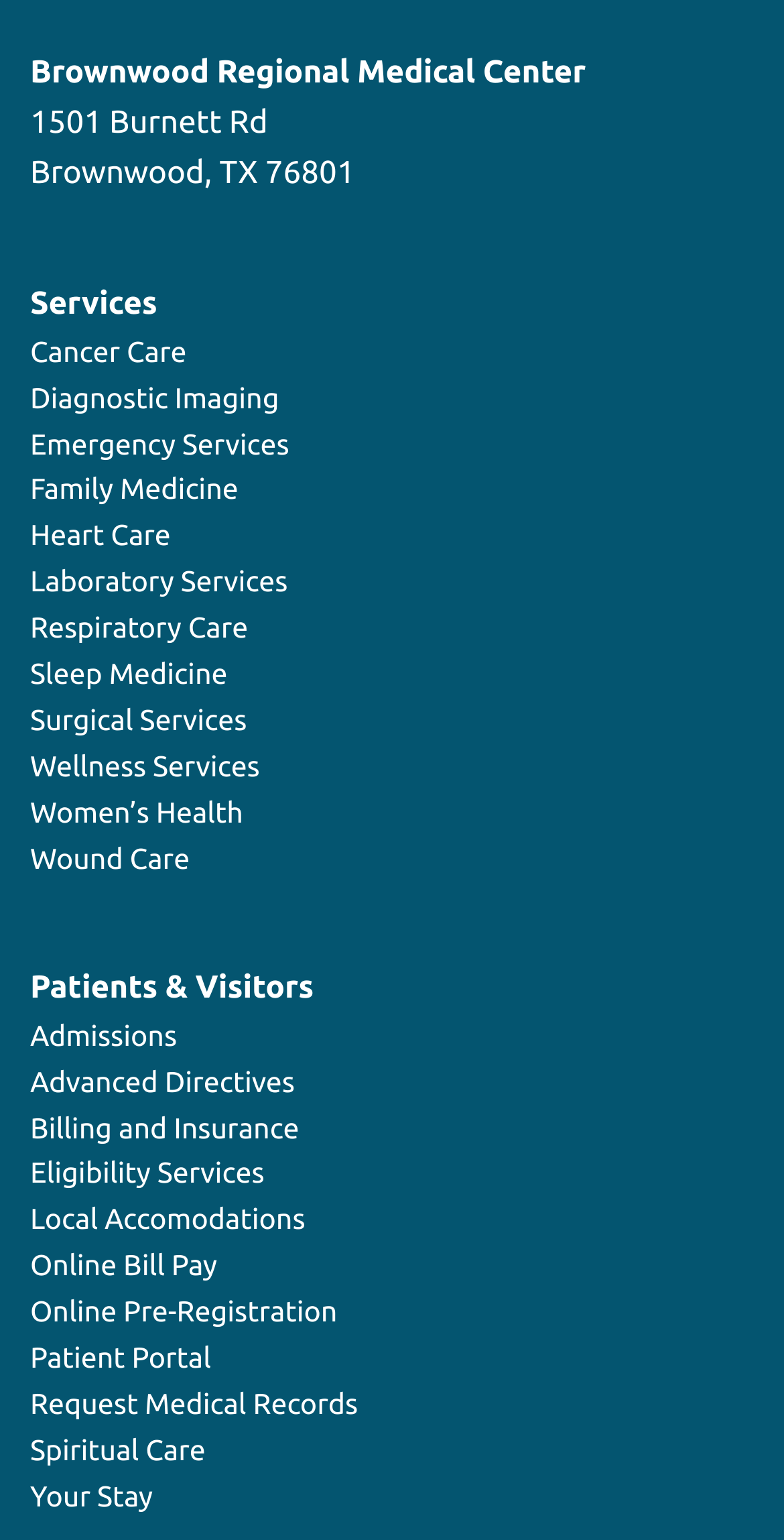What is the name of the medical center?
Look at the image and respond with a one-word or short phrase answer.

Brownwood Regional Medical Center